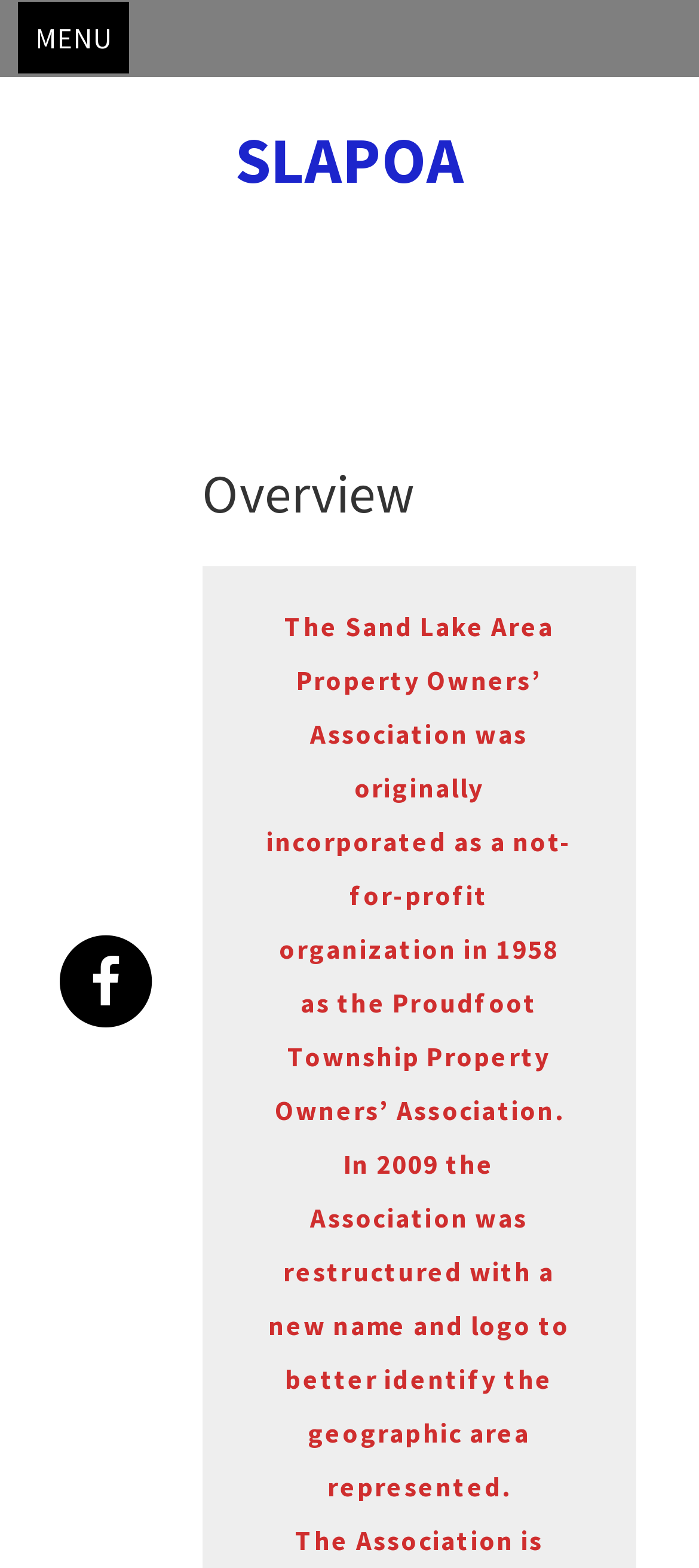What is the name of the property owners association?
Respond to the question with a well-detailed and thorough answer.

The name of the property owners association can be found in the heading element 'SLAPOA' and also in the link element 'SLAPOA' which is a child of the heading element. This suggests that SLAPOA is the name of the association.